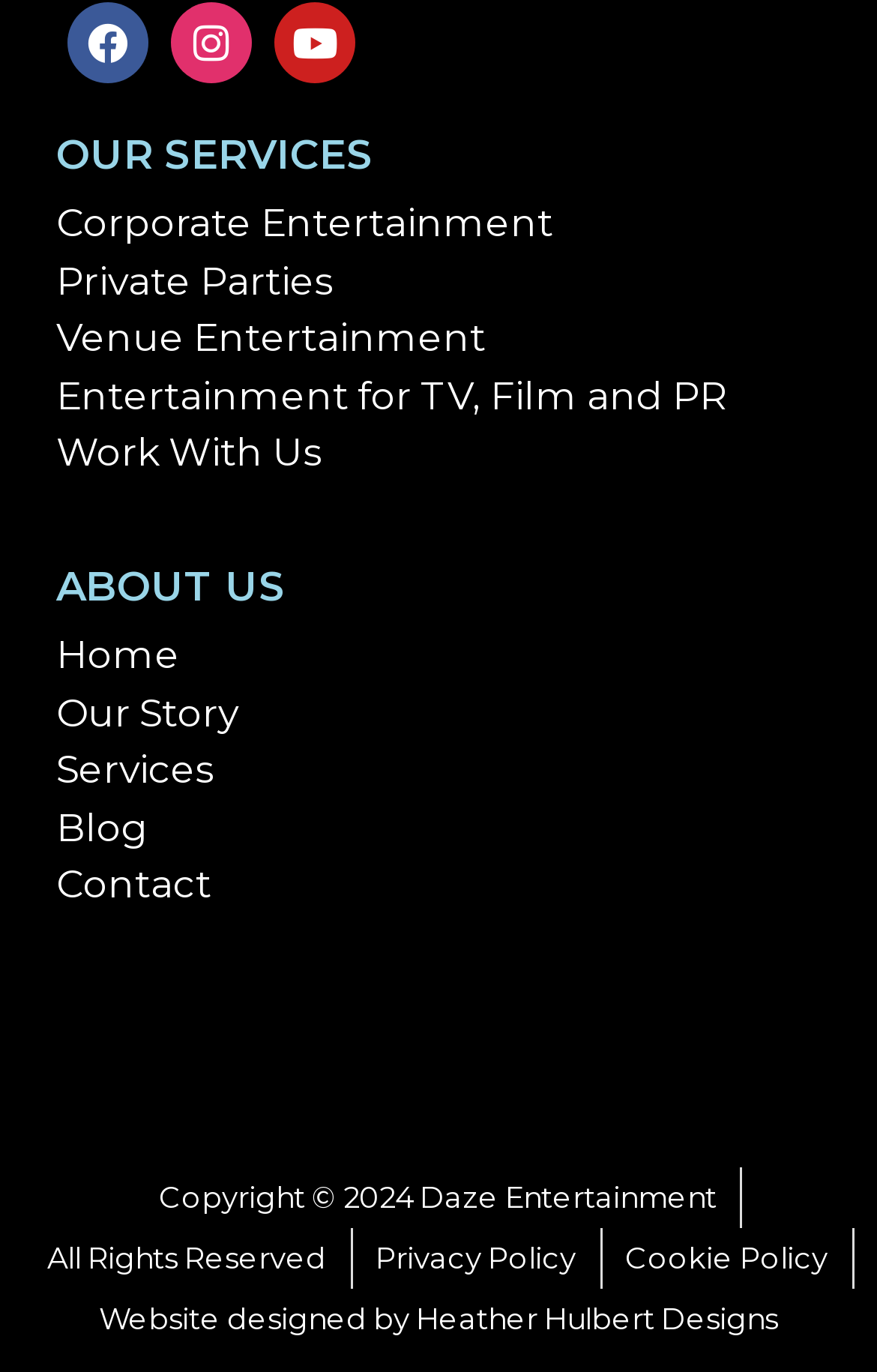With reference to the screenshot, provide a detailed response to the question below:
What is the company name?

The company name can be found in the logo at the top left corner of the webpage, which is an image with the text 'daze entertainment logo'.